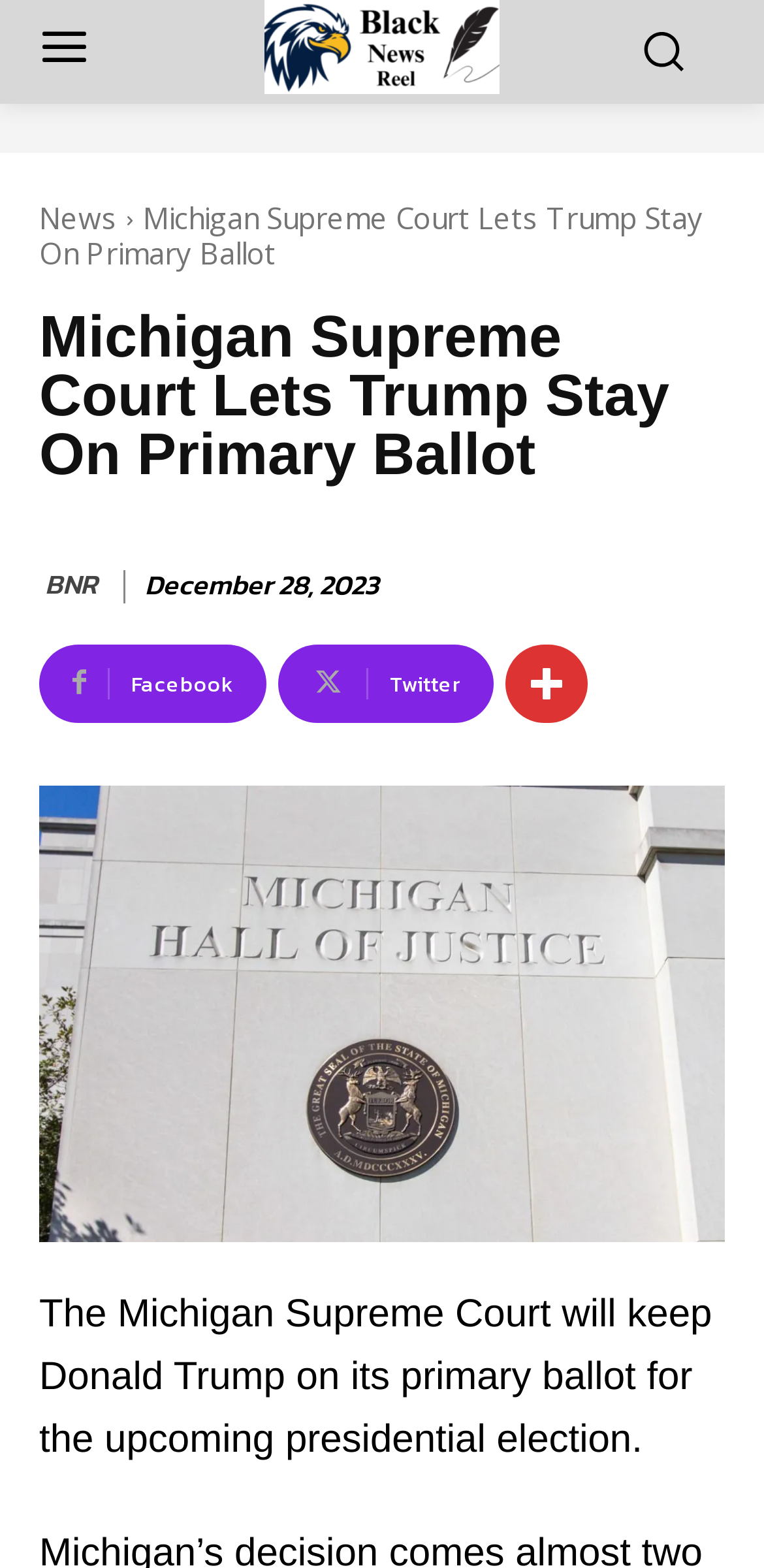Please analyze the image and provide a thorough answer to the question:
What is the name of the news organization?

The question asks for the name of the news organization. By looking at the Root Element, we can see that the webpage is from 'Michigan Supreme Court Lets Trump Stay On Primary Ballot | Black News Reel', which indicates that the news organization is Black News Reel.